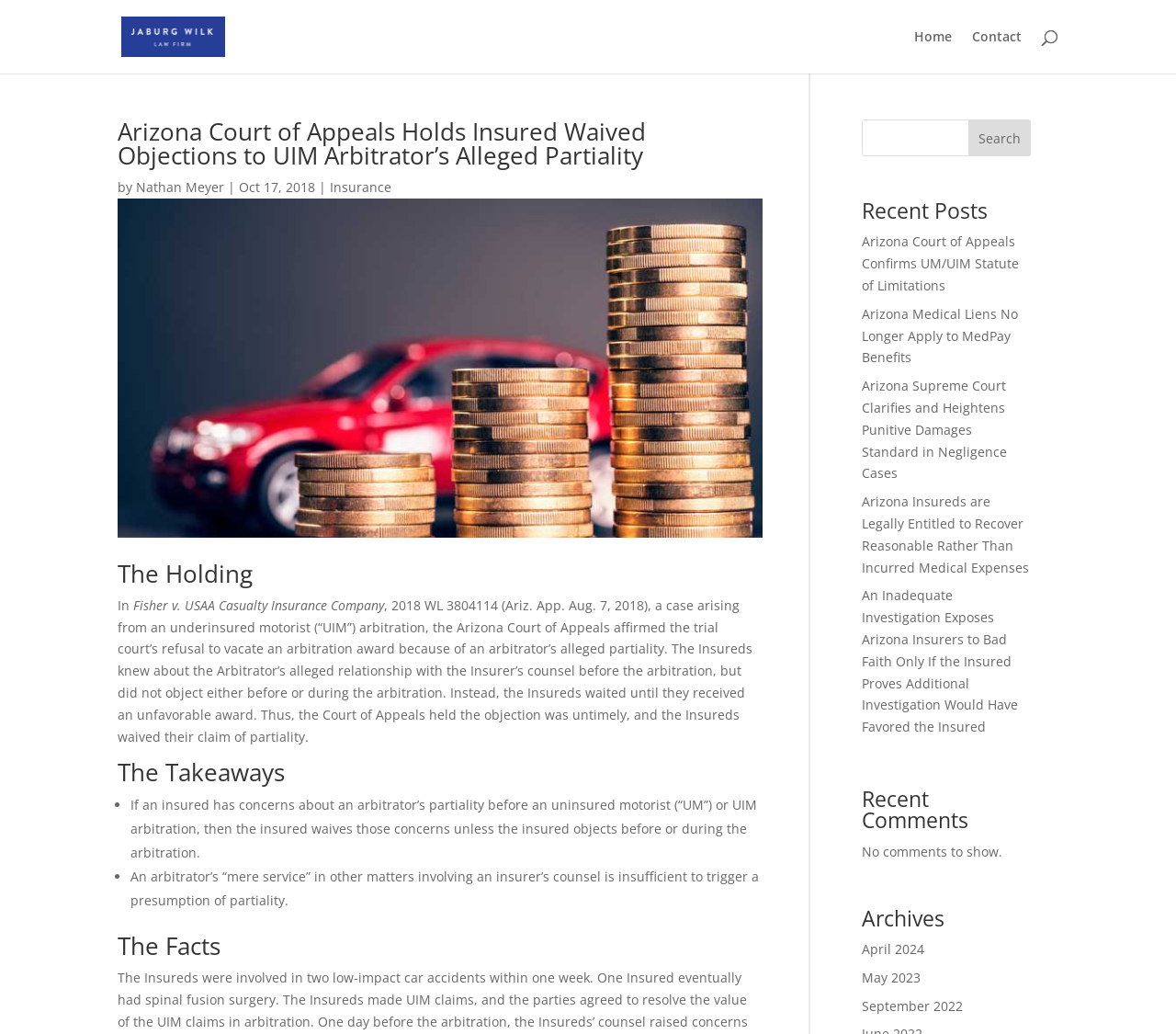Please pinpoint the bounding box coordinates for the region I should click to adhere to this instruction: "read the article by Nathan Meyer".

[0.116, 0.172, 0.191, 0.189]